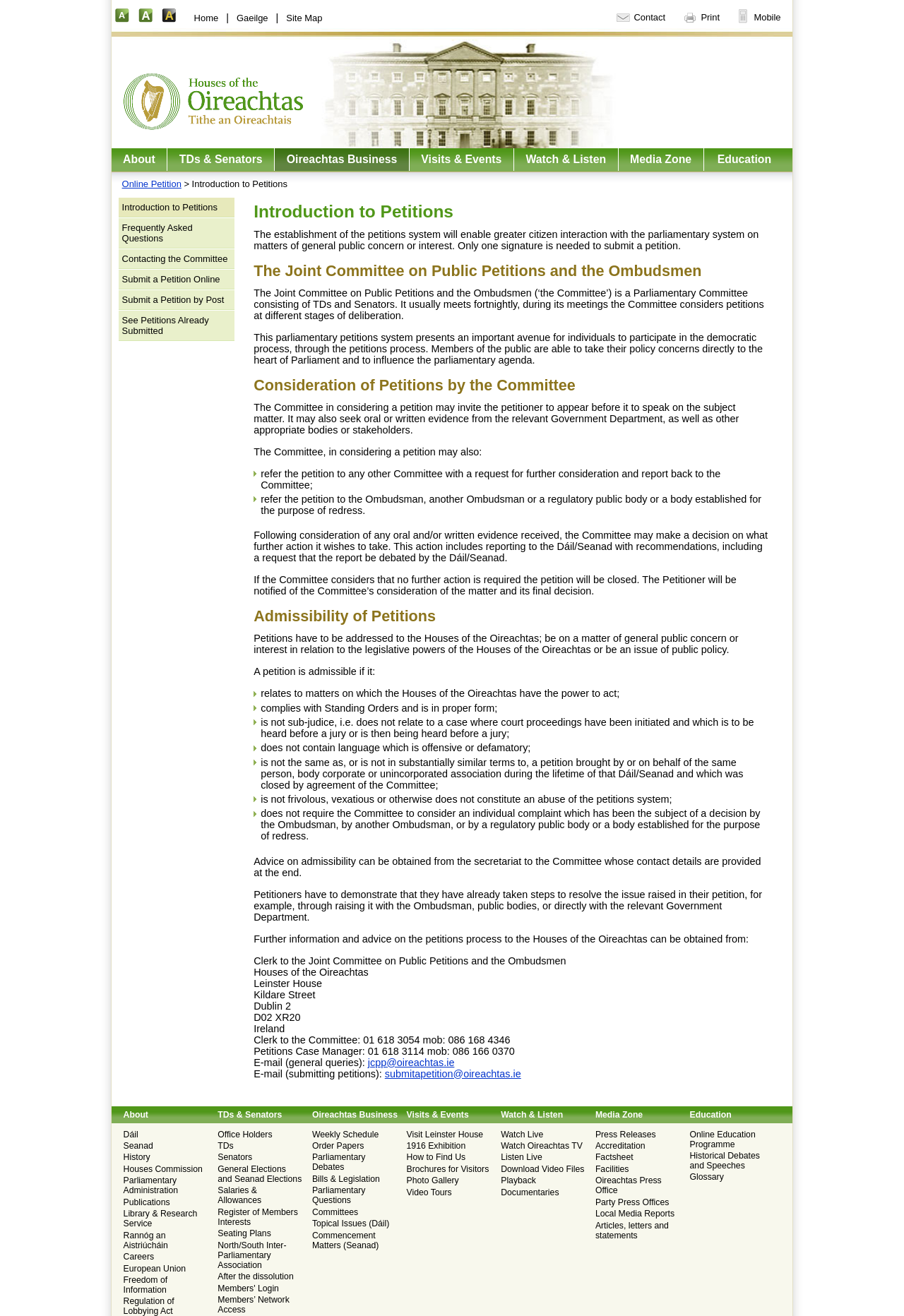Please locate the bounding box coordinates of the element that should be clicked to achieve the given instruction: "Click on the 'Contact' link".

[0.701, 0.009, 0.736, 0.017]